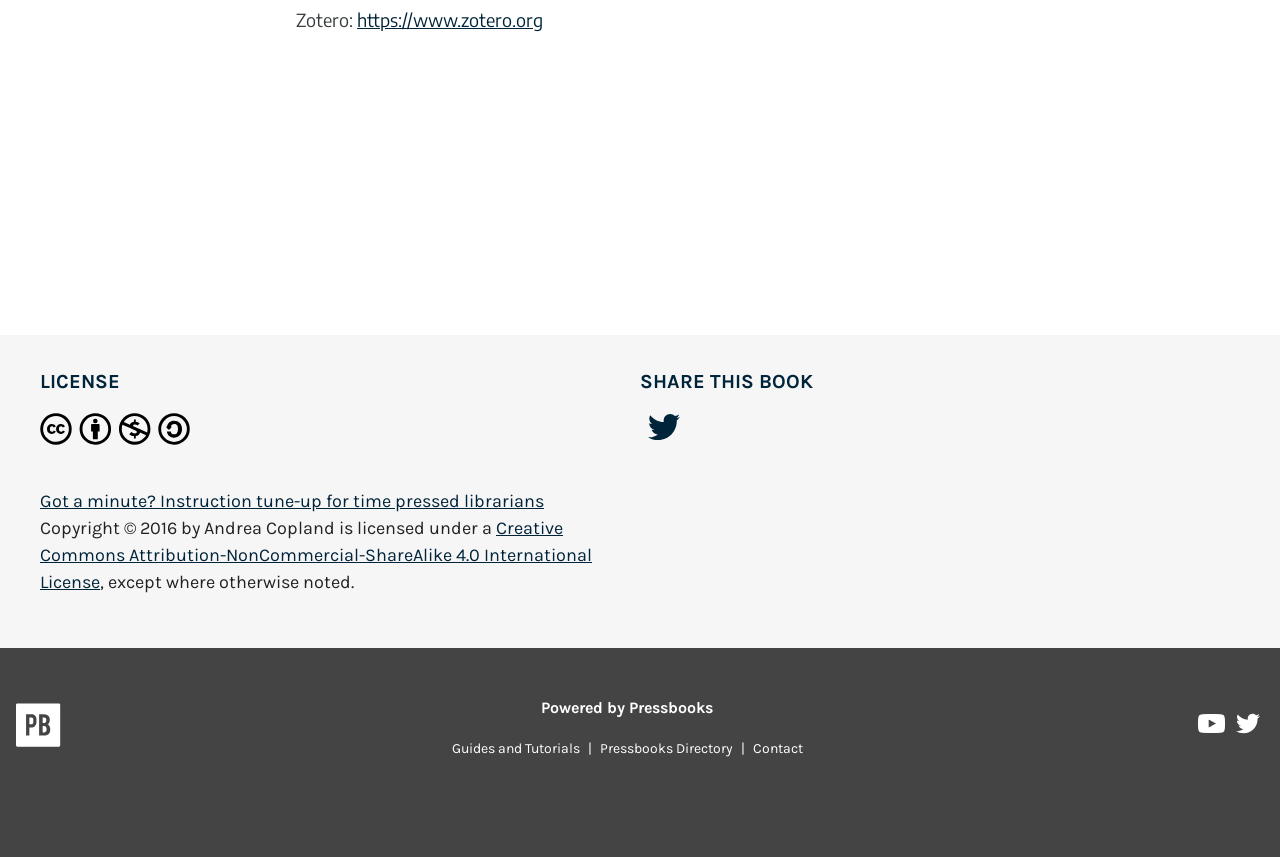Locate the bounding box coordinates of the area to click to fulfill this instruction: "Share on Twitter". The bounding box should be presented as four float numbers between 0 and 1, in the order [left, top, right, bottom].

[0.5, 0.482, 0.538, 0.528]